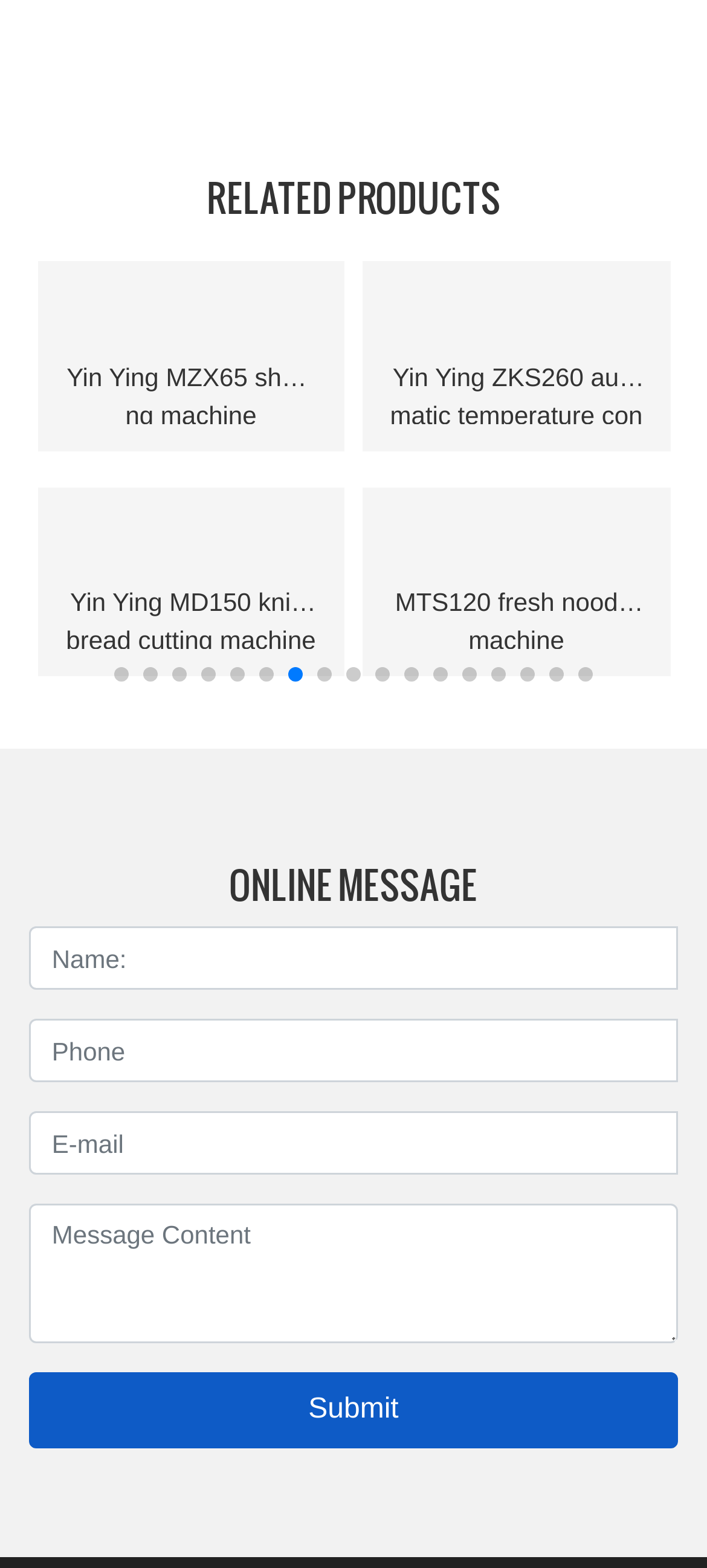Please provide a one-word or short phrase answer to the question:
How many slides are available?

19